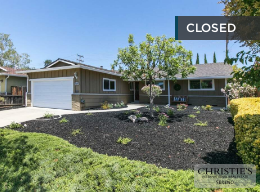Provide a one-word or brief phrase answer to the question:
What type of real estate company is associated with this listing?

Christie's International Real Estate Sereno